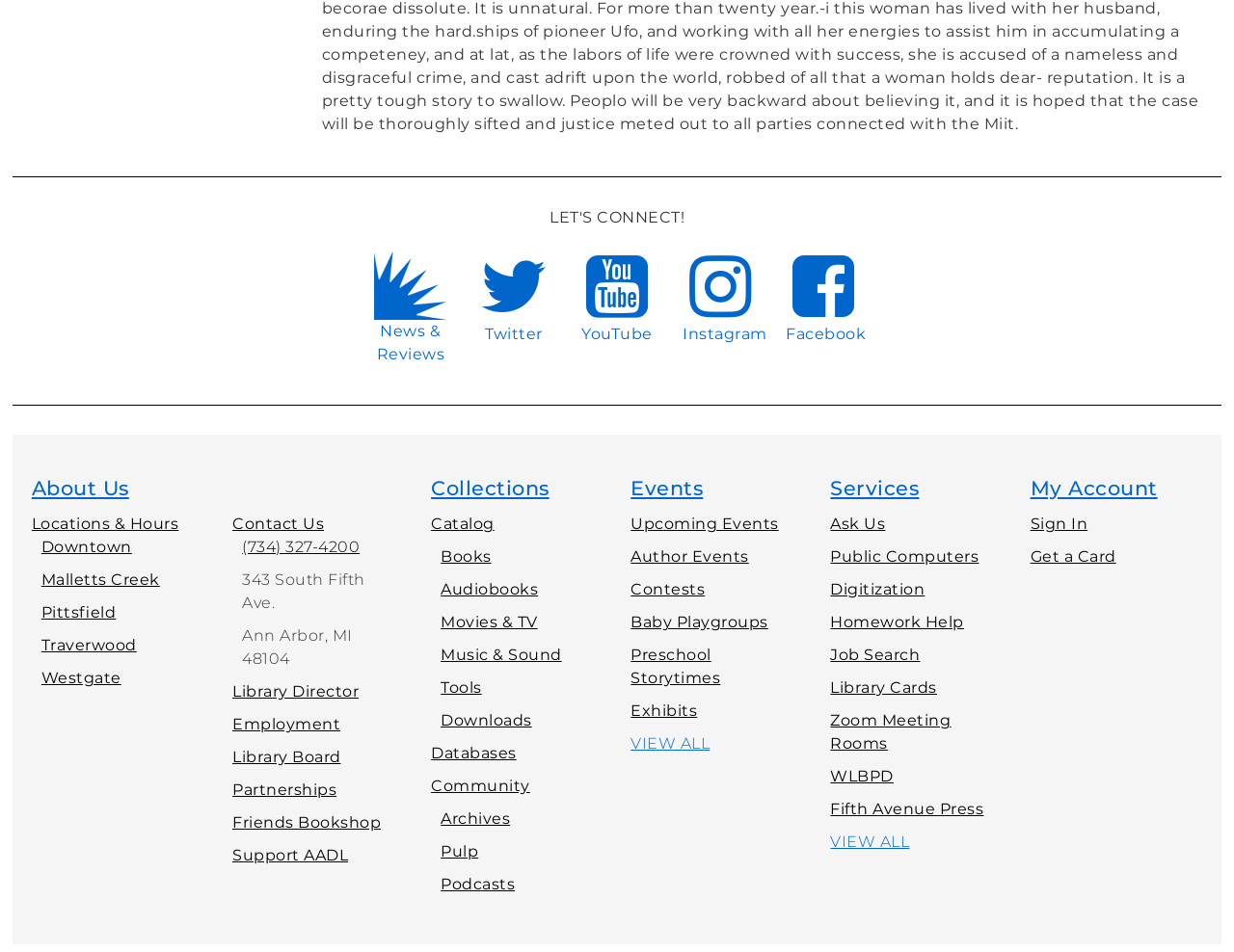What are the types of materials that can be borrowed?
Using the screenshot, give a one-word or short phrase answer.

Books, Audiobooks, Movies & TV, Music & Sound